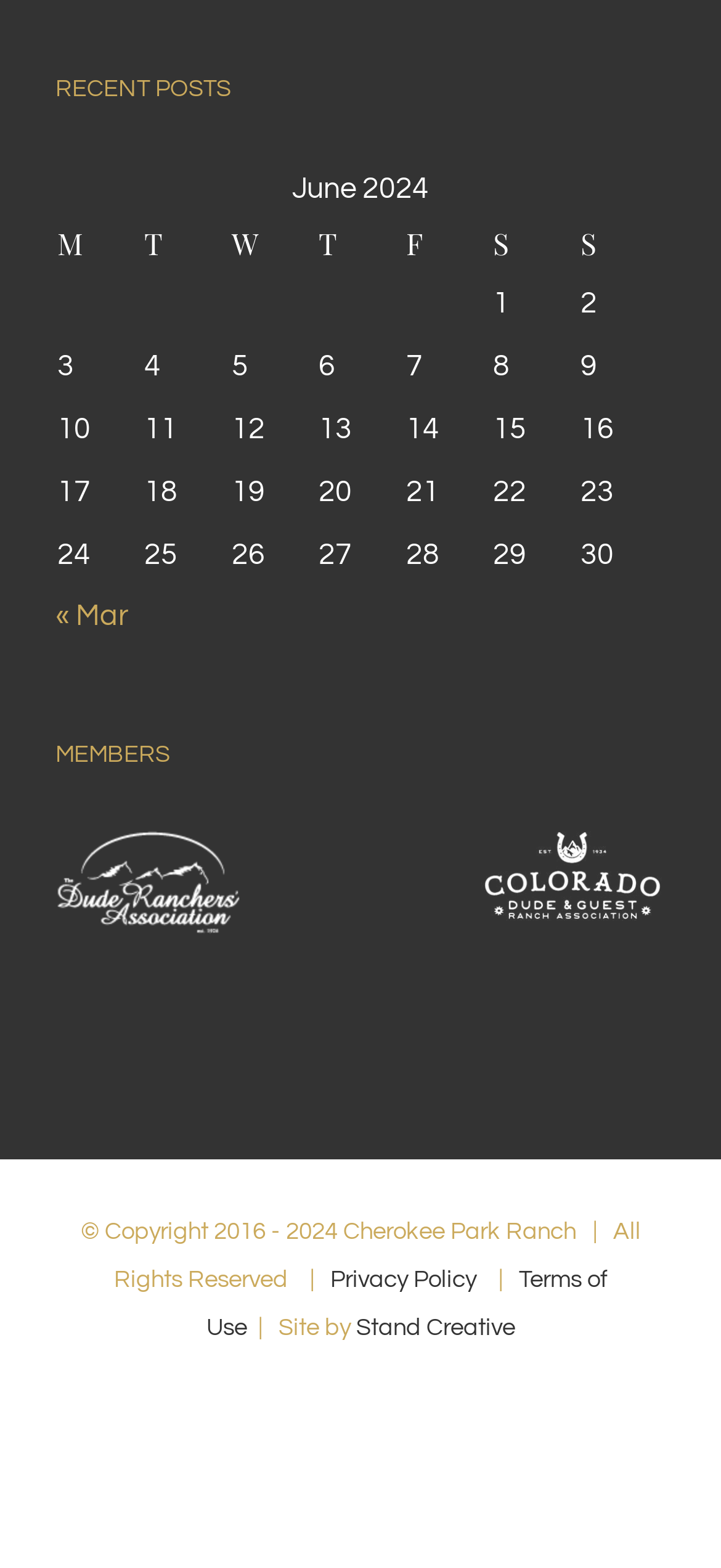Extract the bounding box coordinates for the HTML element that matches this description: "« Mar". The coordinates should be four float numbers between 0 and 1, i.e., [left, top, right, bottom].

[0.077, 0.383, 0.179, 0.402]